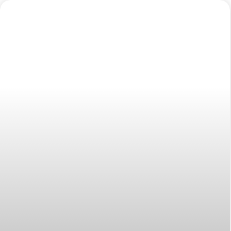Detail the scene shown in the image extensively.

The image represents a visual related to the topic of "dental clinic in Scarborough." This section is part of a dental blog that aims to provide valuable insights for patients considering their dental options in Scarborough. It encourages potential clients to explore questions they might want to ask their dentist during their next visit. The accompanying article discusses key considerations and queries that can enhance the dental experience, ensuring patients receive comprehensive care and information tailored to their needs.